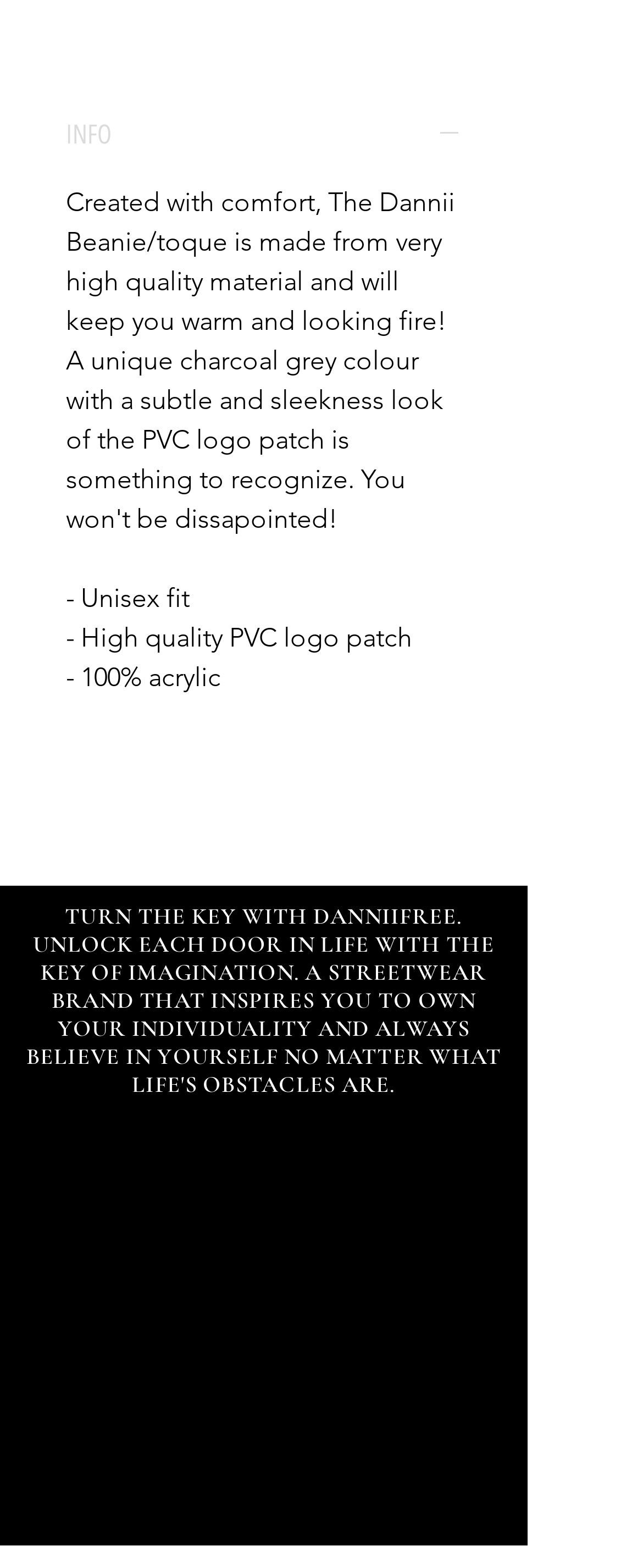Using the format (top-left x, top-left y, bottom-right x, bottom-right y), provide the bounding box coordinates for the described UI element. All values should be floating point numbers between 0 and 1: aria-label="TikTok"

[0.492, 0.739, 0.582, 0.776]